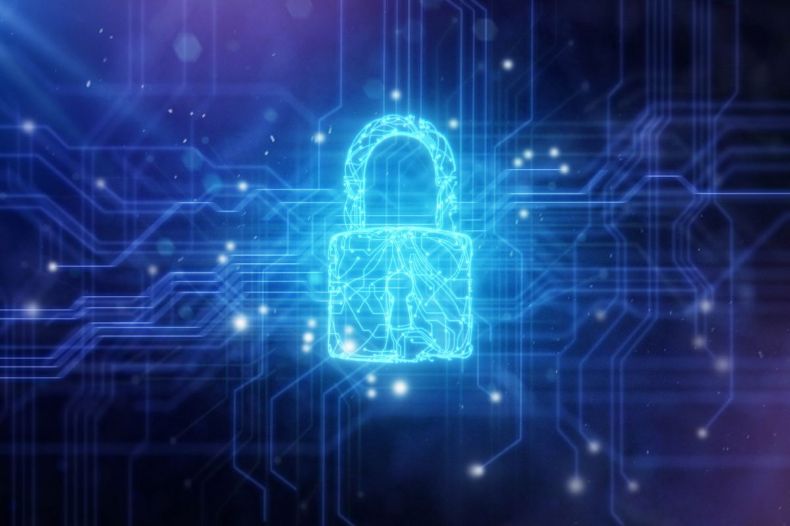What is the background of the digital padlock? Observe the screenshot and provide a one-word or short phrase answer.

Circuit patterns